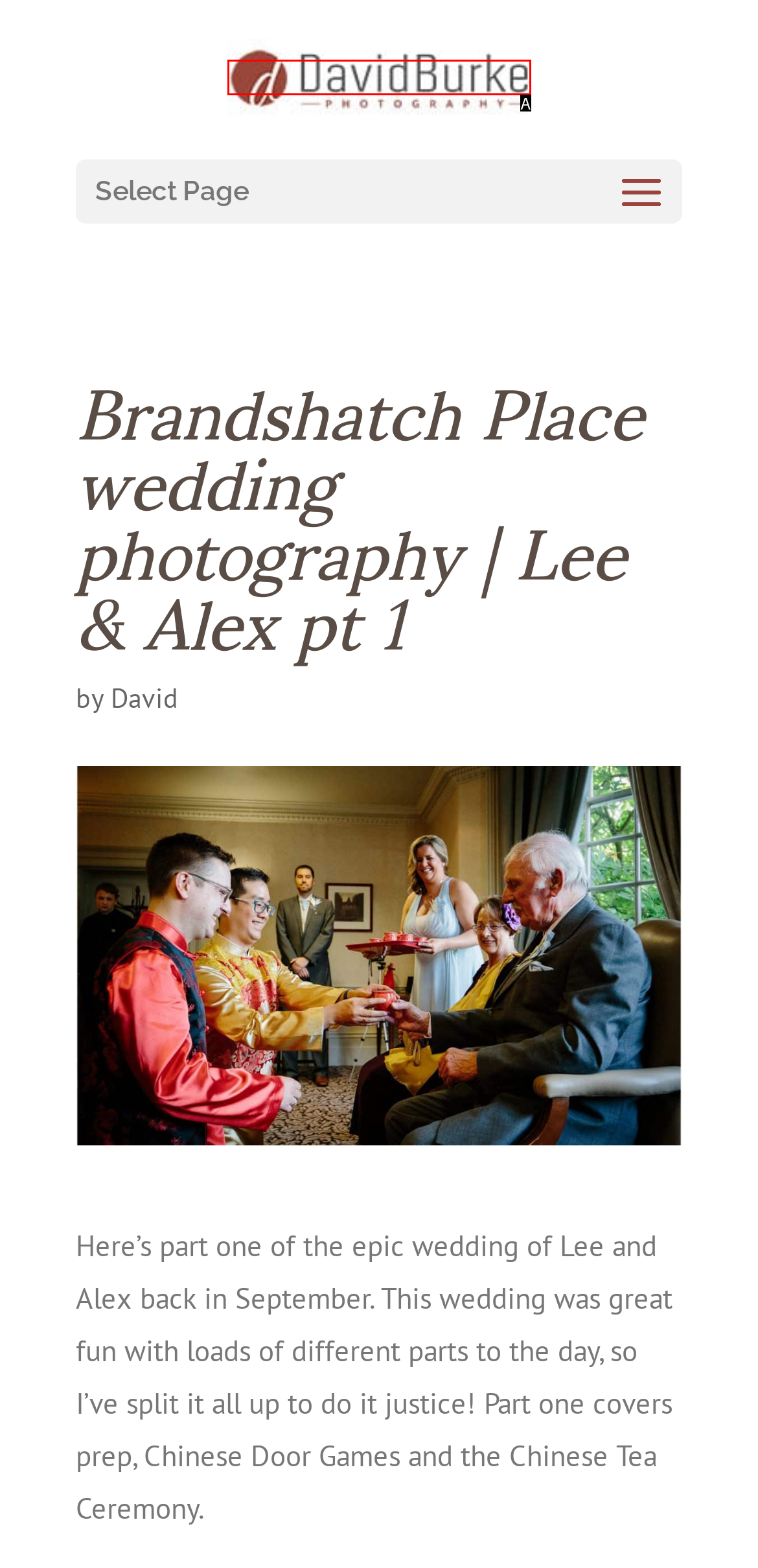Given the description: alt="David Burke Photography", identify the matching HTML element. Provide the letter of the correct option.

A